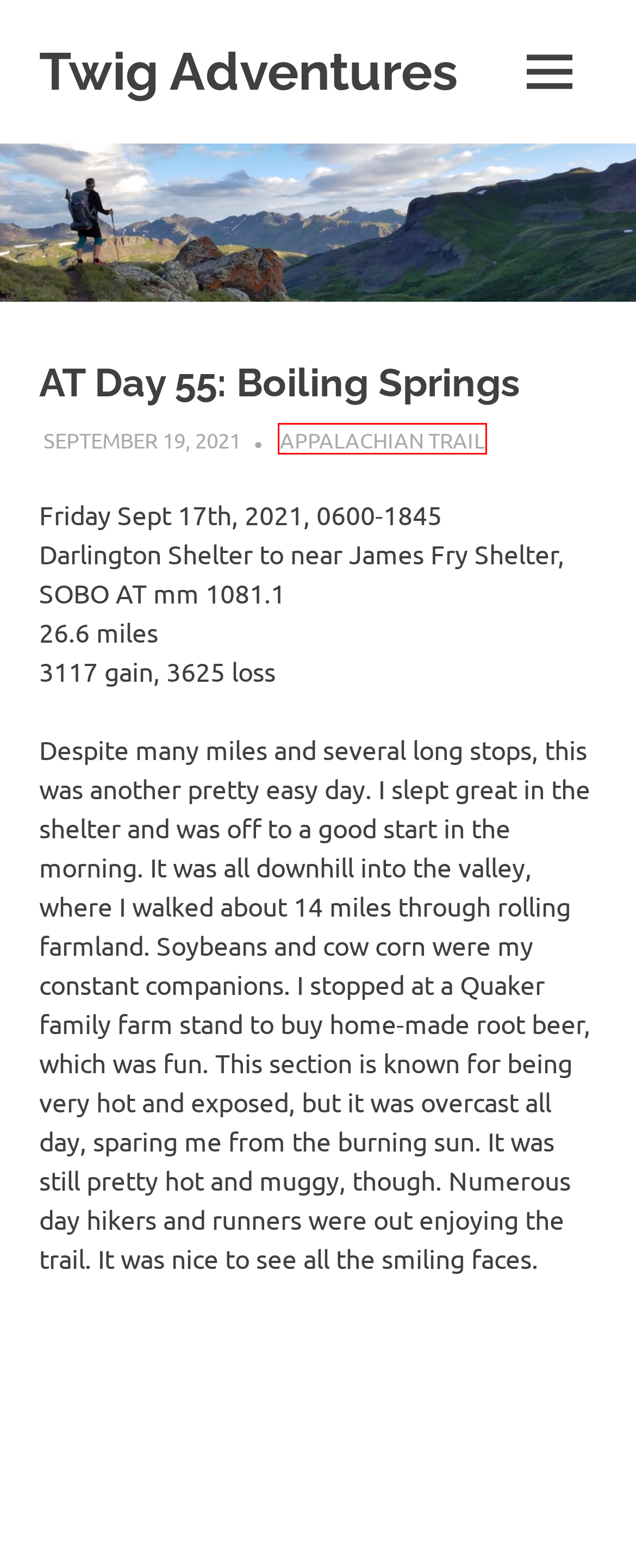You are provided with a screenshot of a webpage that has a red bounding box highlighting a UI element. Choose the most accurate webpage description that matches the new webpage after clicking the highlighted element. Here are your choices:
A. thru-hiking – Twig Adventures
B. kaulua26 – Twig Adventures
C. #19 of 20: Quandary Peak 14,265′ – Twig Adventures
D. Appalachian Trail – Twig Adventures
E. AT – Twig Adventures
F. Twig Adventures – Sharing my adventures, photos, and other travels from around the world.
G. #13 & #14 of 20: Blanca Peak 14,345′ & Ellingwood Point 14,042′ – Twig Adventures
H. 14ers – Twig Adventures

D